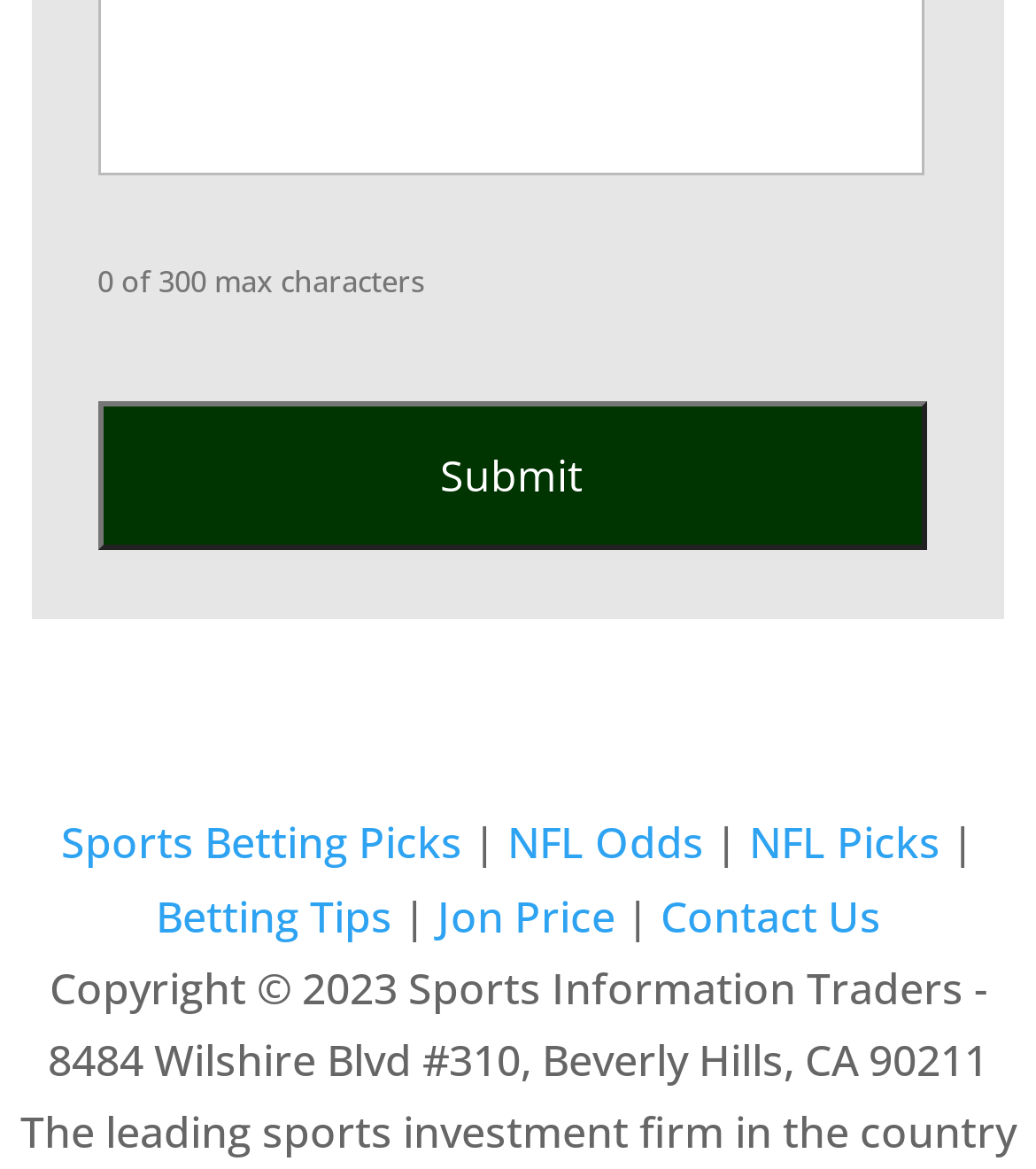What is the name of the sports investment firm mentioned on the webpage?
Based on the image, answer the question with a single word or brief phrase.

Sports Information Traders